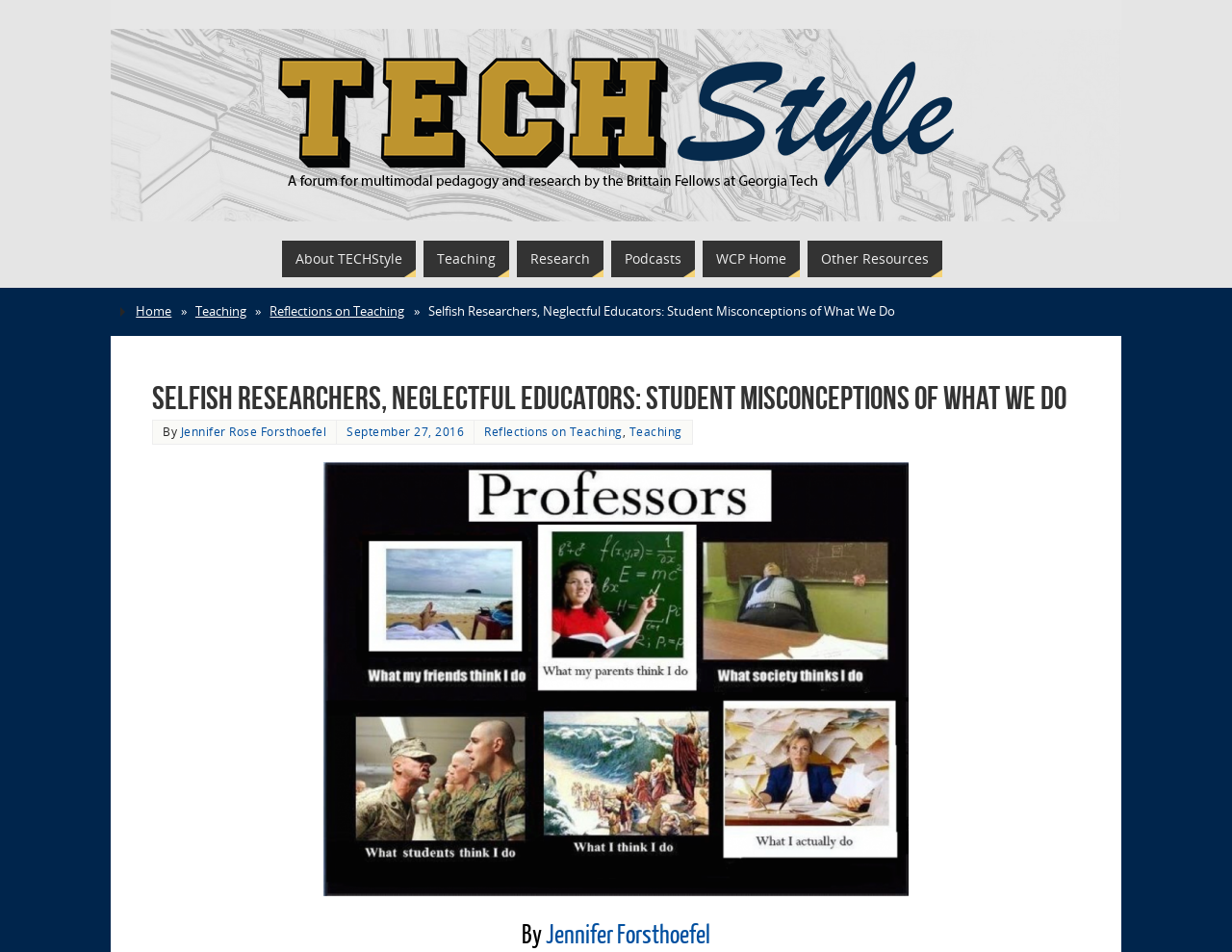Determine the bounding box coordinates of the section I need to click to execute the following instruction: "Click on the 'Home' link". Provide the coordinates as four float numbers between 0 and 1, i.e., [left, top, right, bottom].

None